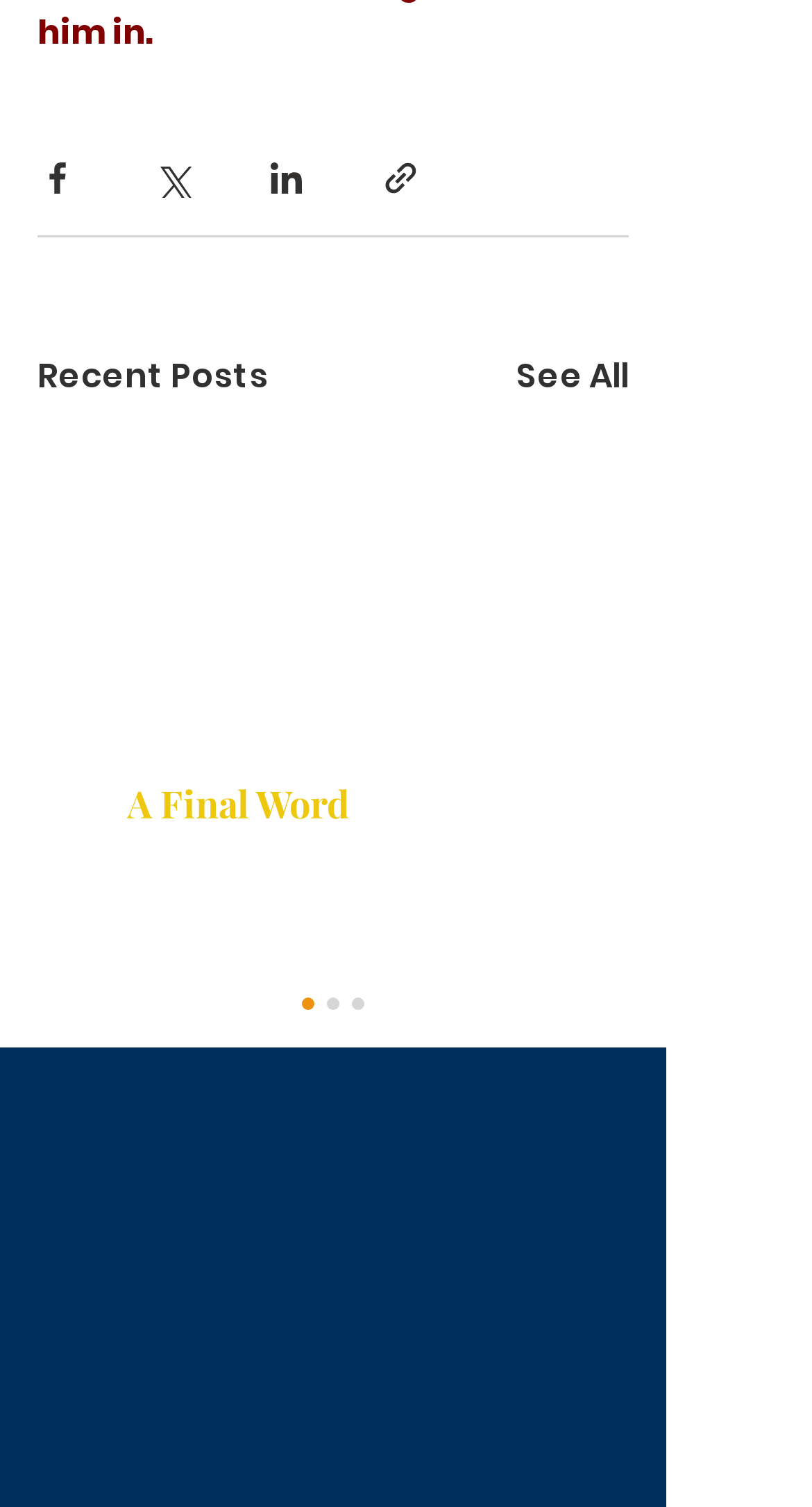Predict the bounding box of the UI element that fits this description: "See All".

[0.636, 0.234, 0.774, 0.267]